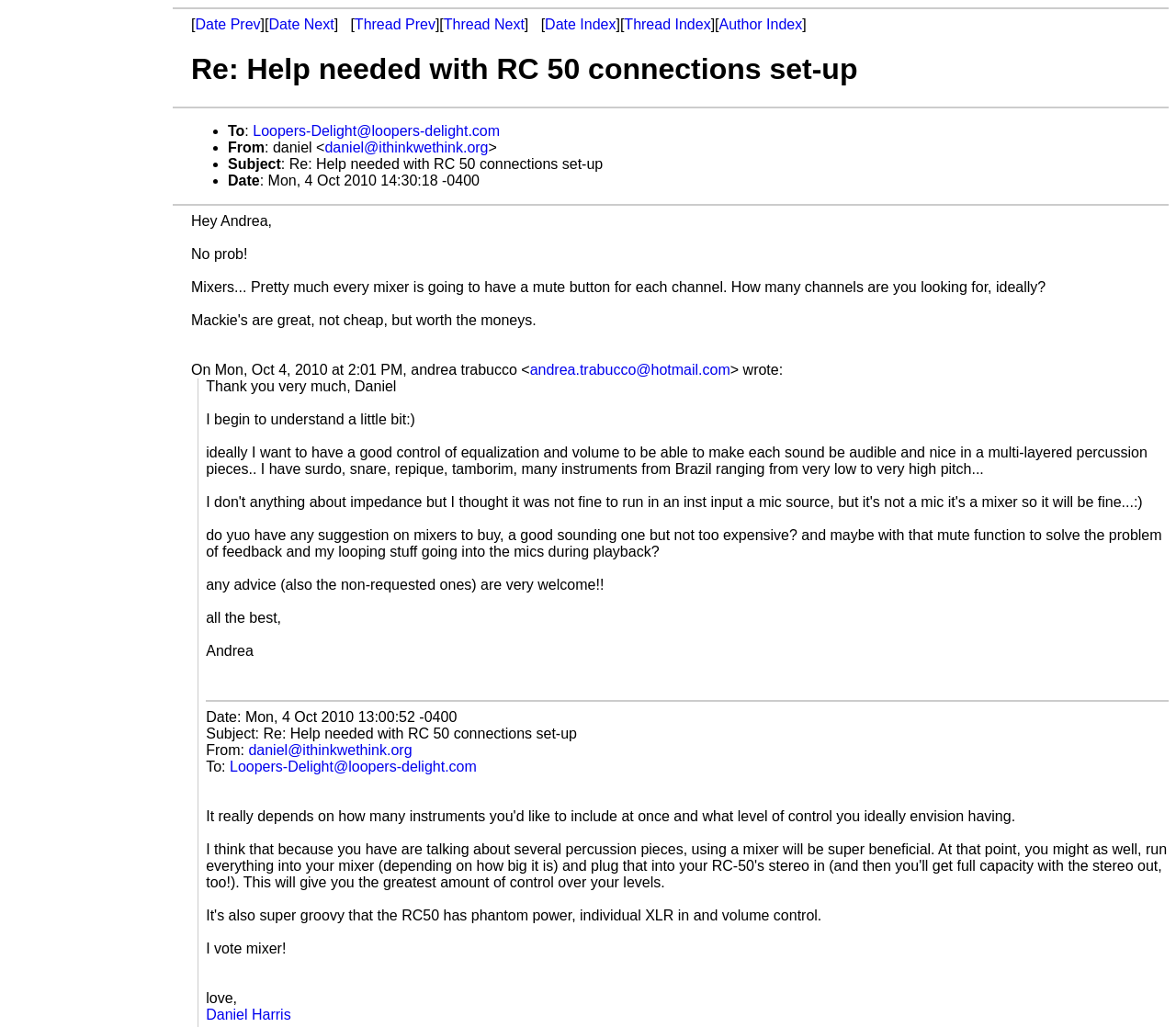Find the bounding box coordinates of the element to click in order to complete this instruction: "Click on 'Author Index'". The bounding box coordinates must be four float numbers between 0 and 1, denoted as [left, top, right, bottom].

[0.611, 0.016, 0.682, 0.031]